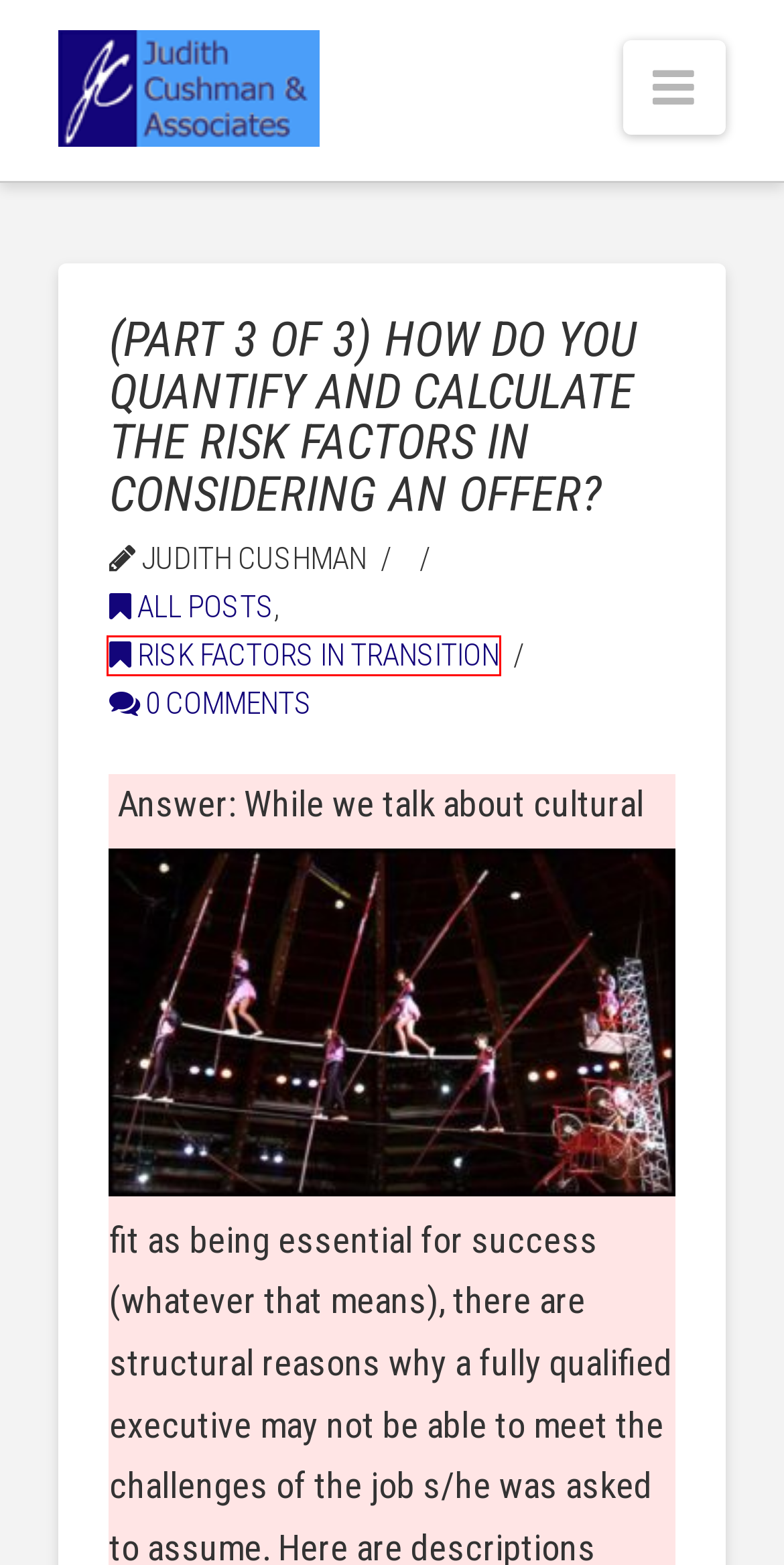Given a screenshot of a webpage with a red rectangle bounding box around a UI element, select the best matching webpage description for the new webpage that appears after clicking the highlighted element. The candidate descriptions are:
A. Matthew's Story Archives - Judith Cushman & Associates
B. Sitemap - Judith Cushman & Associates
C. Life After PR - Nathan Archives - Judith Cushman & Associates
D. Corporate Search Process Archives - Judith Cushman & Associates
E. All Posts Archives - Judith Cushman & Associates
F. FAQ - Judith Cushman & Associates
G. Risk Factors In Transition Archives - Judith Cushman & Associates
H. Home - Judith Cushman & Associates

G